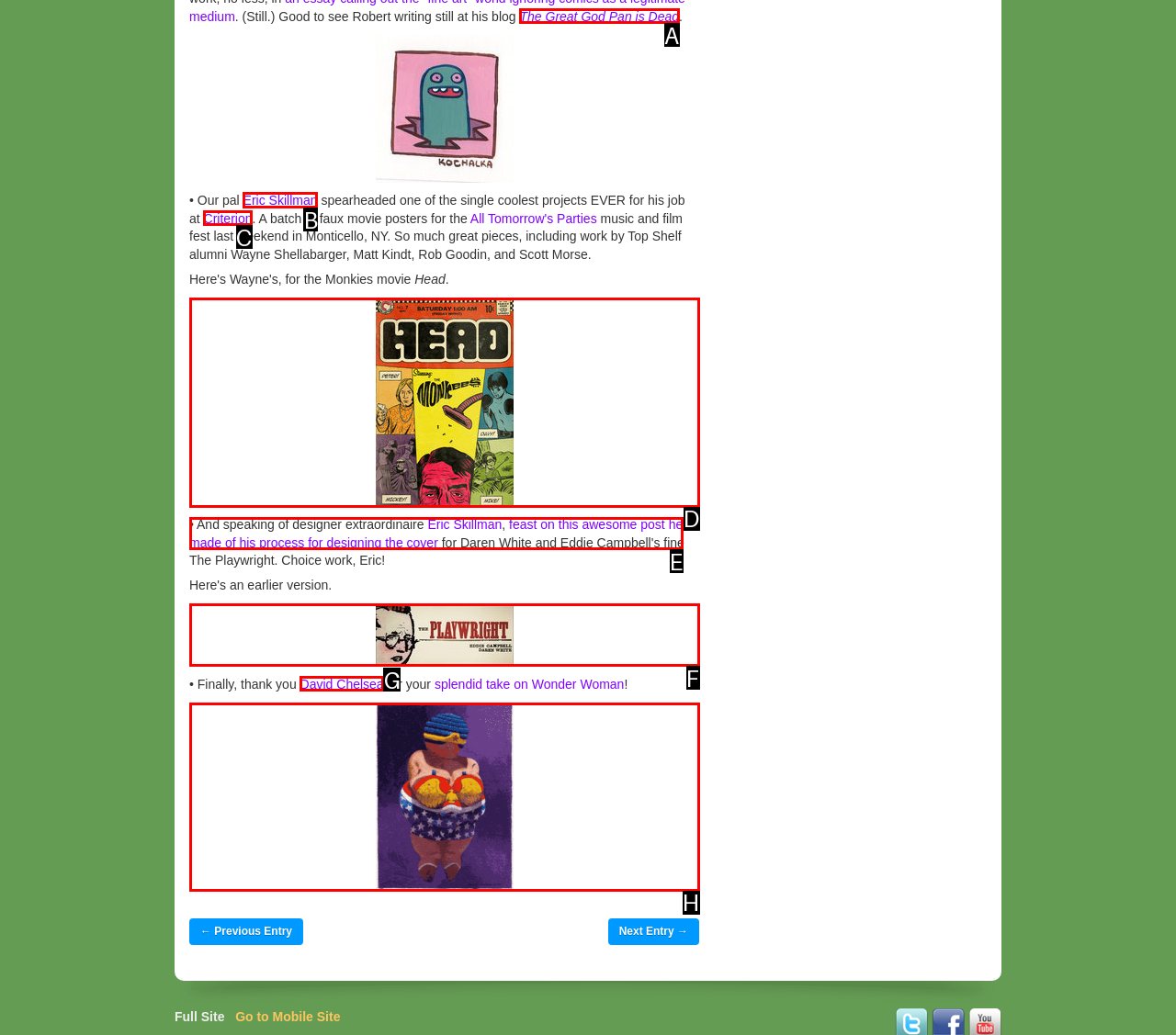Please indicate which HTML element should be clicked to fulfill the following task: Visit Eric Skillman's page. Provide the letter of the selected option.

B